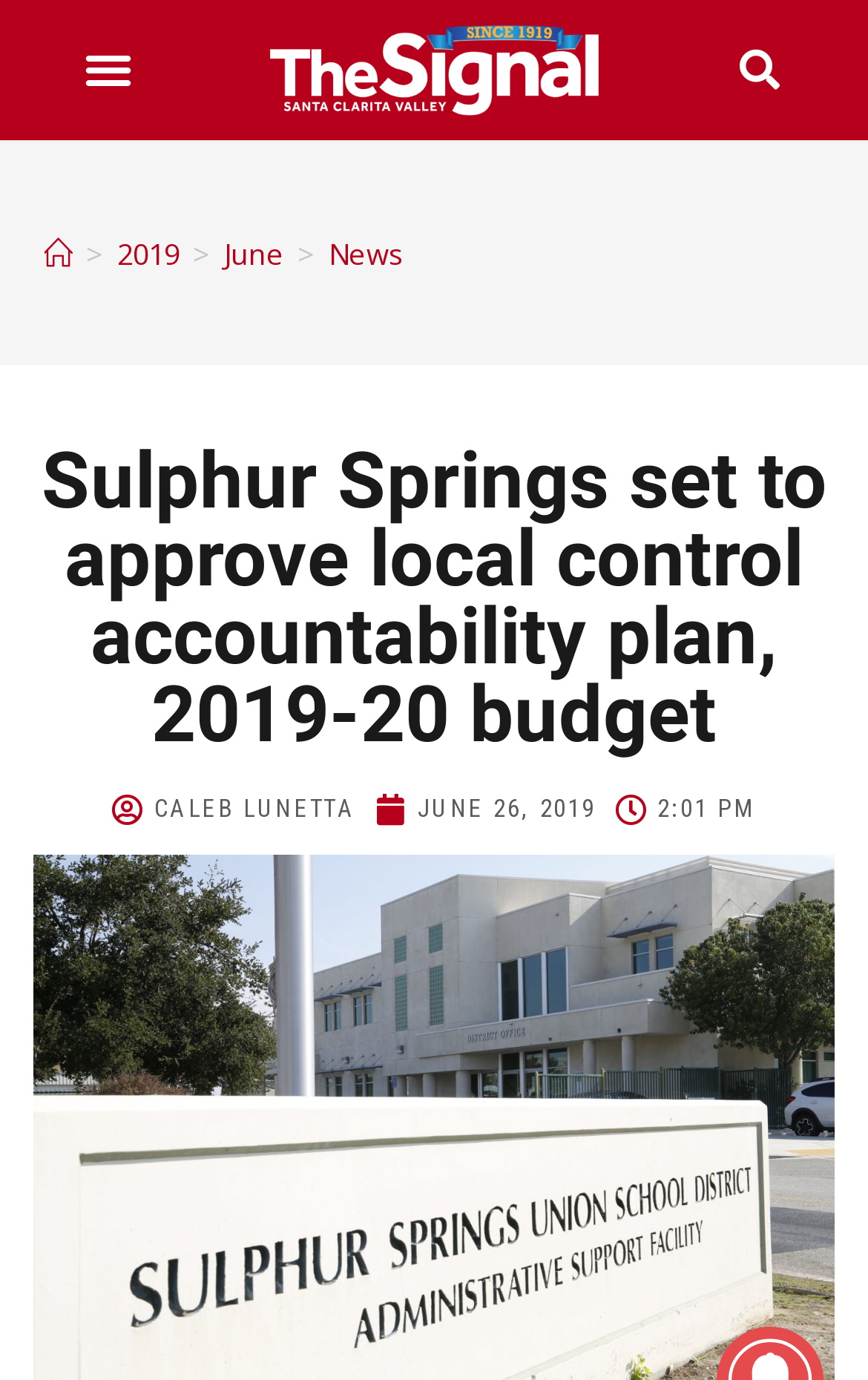Utilize the details in the image to thoroughly answer the following question: What is the purpose of the button with the text 'Search'?

The button with the text 'Search' is likely used to search the website for specific content, as it is located next to a search input field.